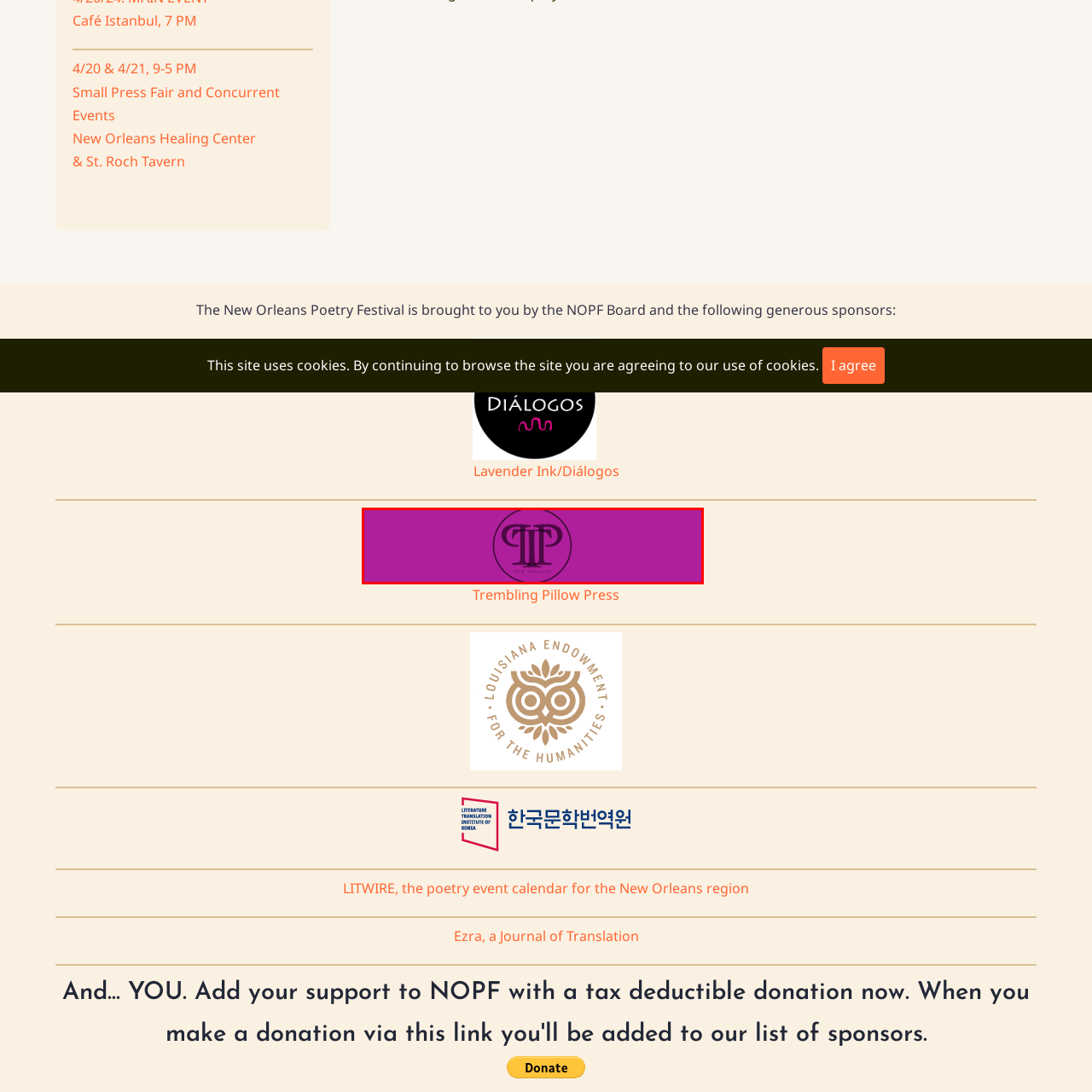Pay attention to the image inside the red rectangle, What type of literary works does Trembling Pillow Press focus on? Answer briefly with a single word or phrase.

poetry and literary works